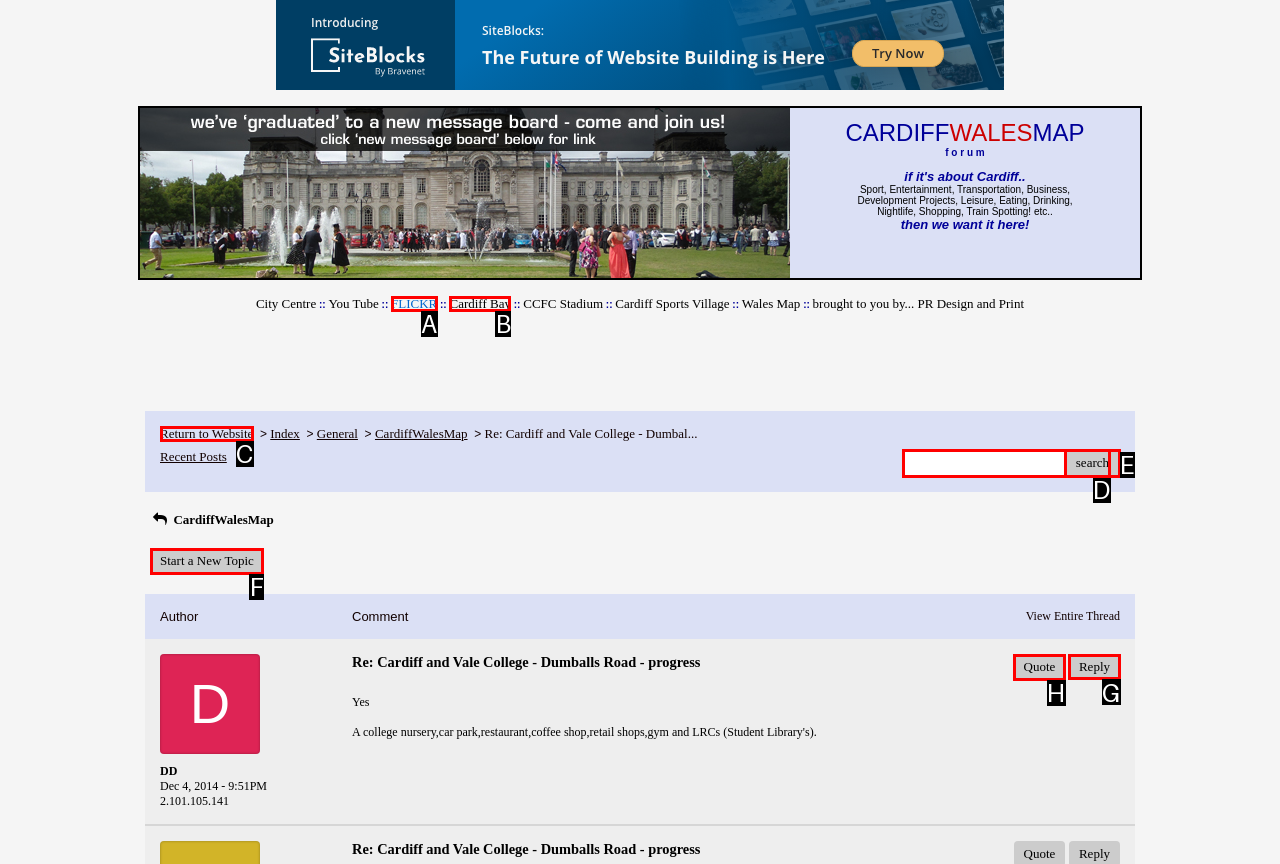Which lettered option should be clicked to perform the following task: Reply to a post
Respond with the letter of the appropriate option.

G